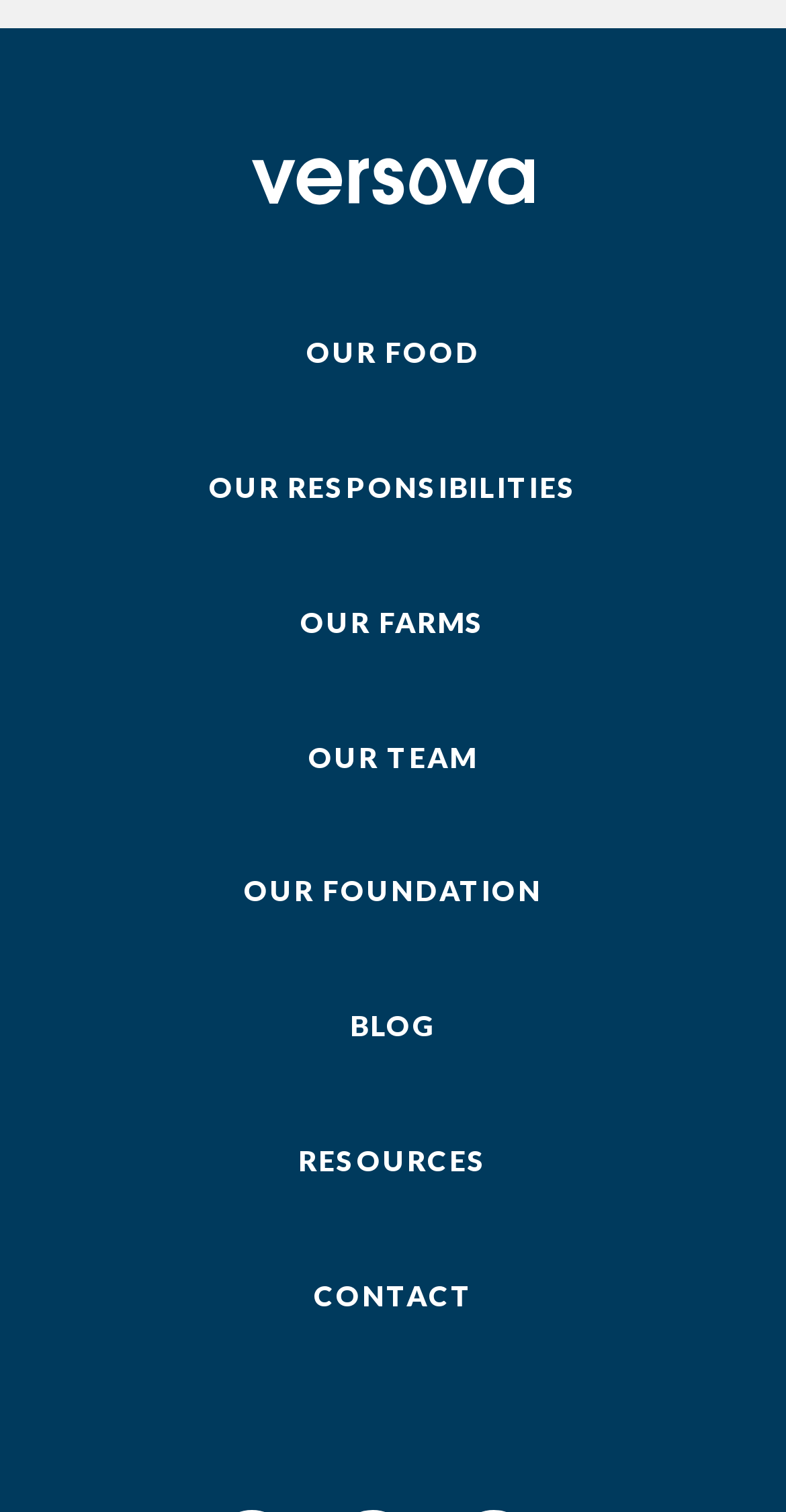Determine the bounding box coordinates for the region that must be clicked to execute the following instruction: "read BLOG".

[0.445, 0.667, 0.555, 0.69]